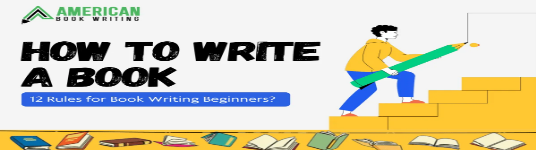What is the shape of the object the cartoon figure is holding?
Based on the screenshot, provide a one-word or short-phrase response.

Pencil